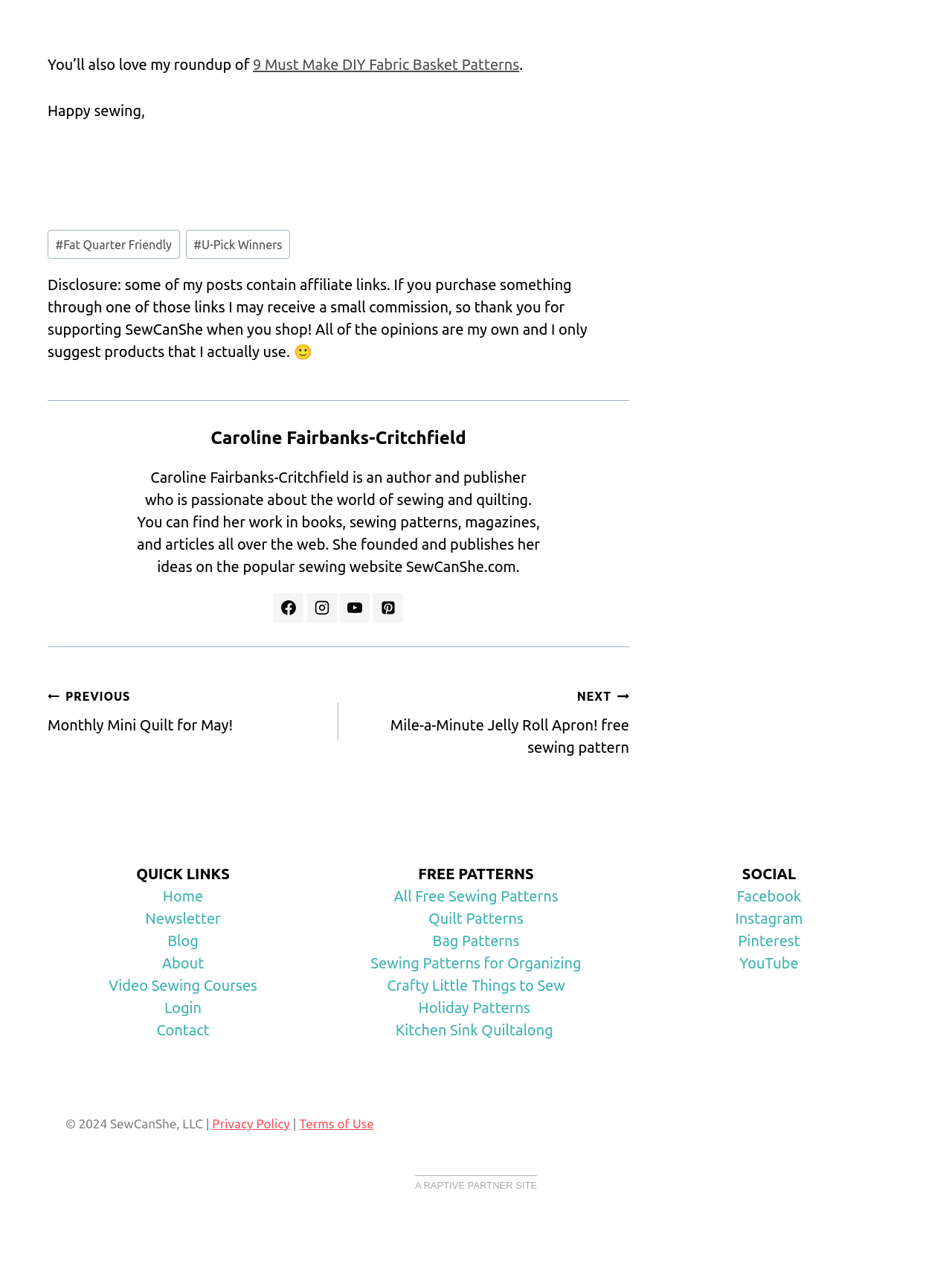Determine the bounding box coordinates for the UI element with the following description: "Magica: Related sites". The coordinates should be four float numbers between 0 and 1, represented as [left, top, right, bottom].

None